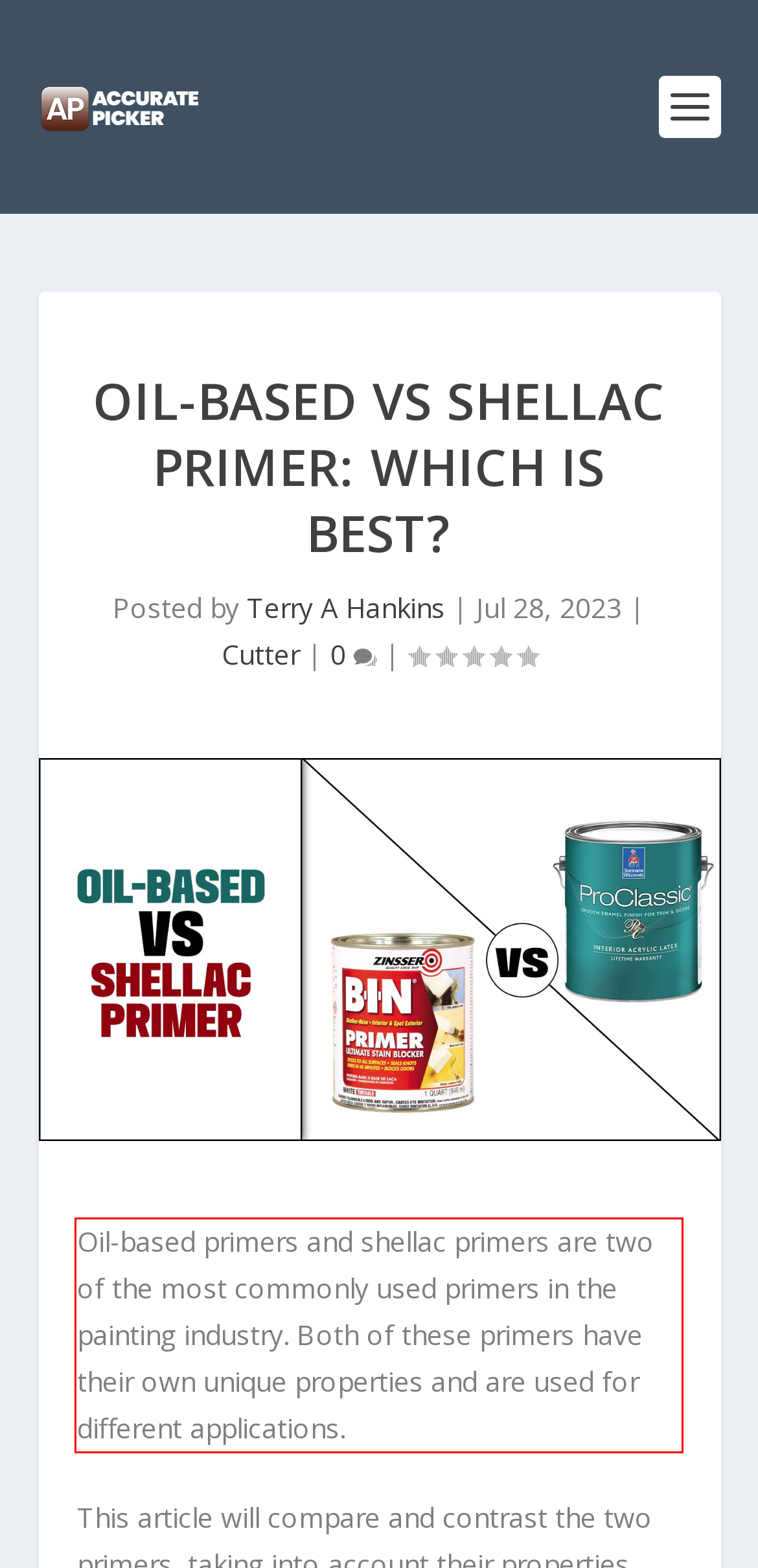Observe the screenshot of the webpage, locate the red bounding box, and extract the text content within it.

Oil-based primers and shellac primers are two of the most commonly used primers in the painting industry. Both of these primers have their own unique properties and are used for different applications.